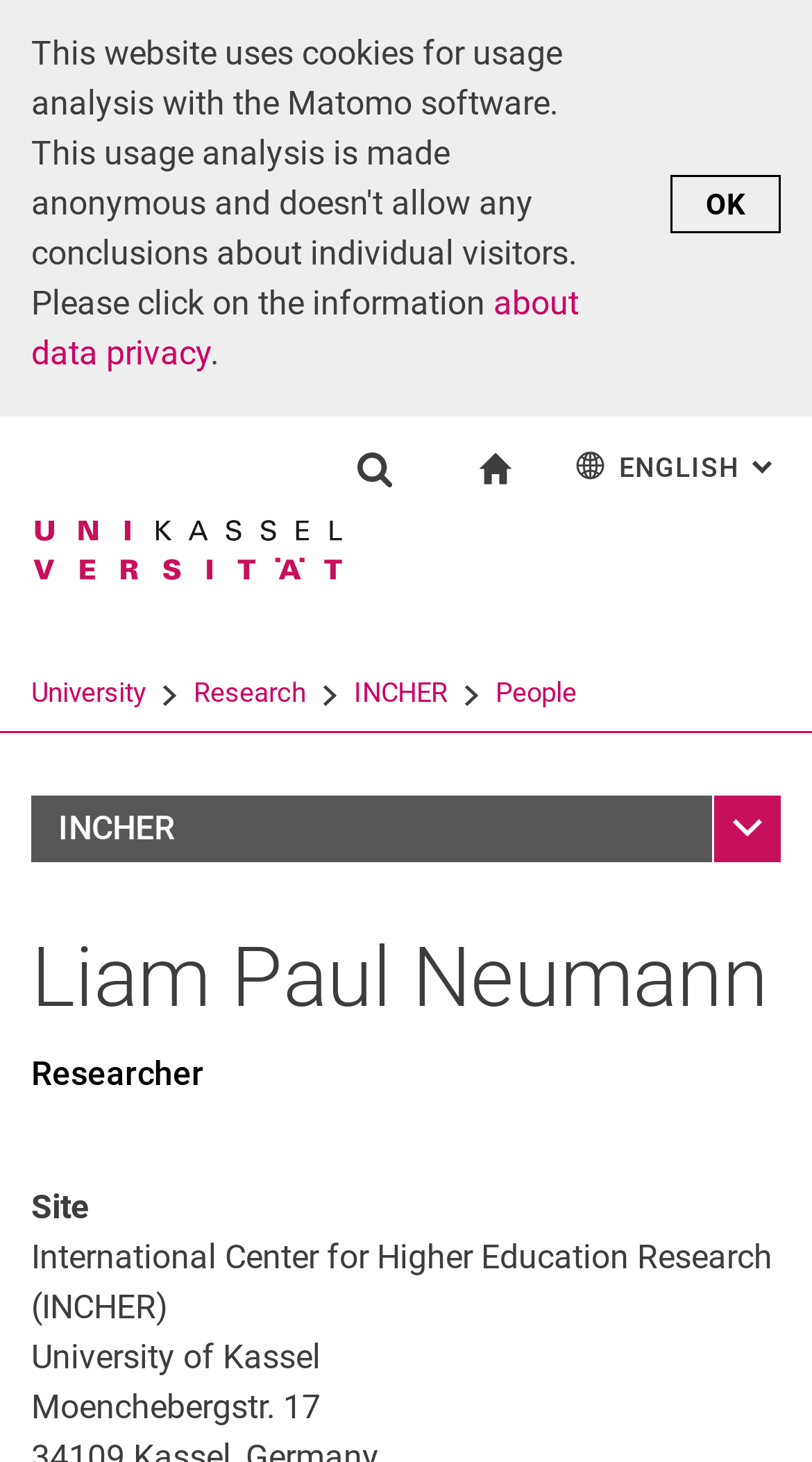Give a one-word or short-phrase answer to the following question: 
What is the alternative page language?

ENGLISH